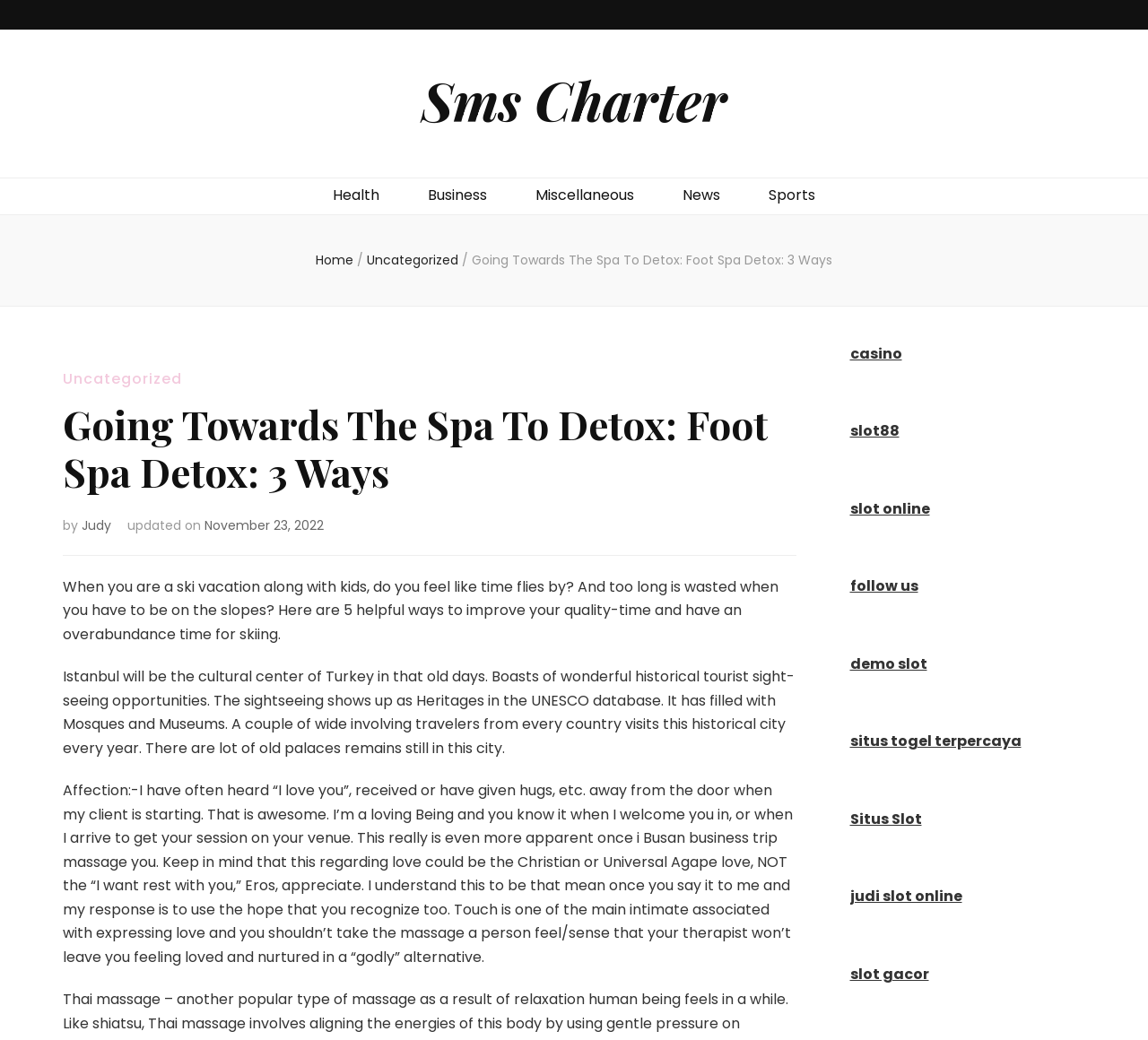Show me the bounding box coordinates of the clickable region to achieve the task as per the instruction: "Click on the 'Home' link".

[0.275, 0.241, 0.308, 0.258]